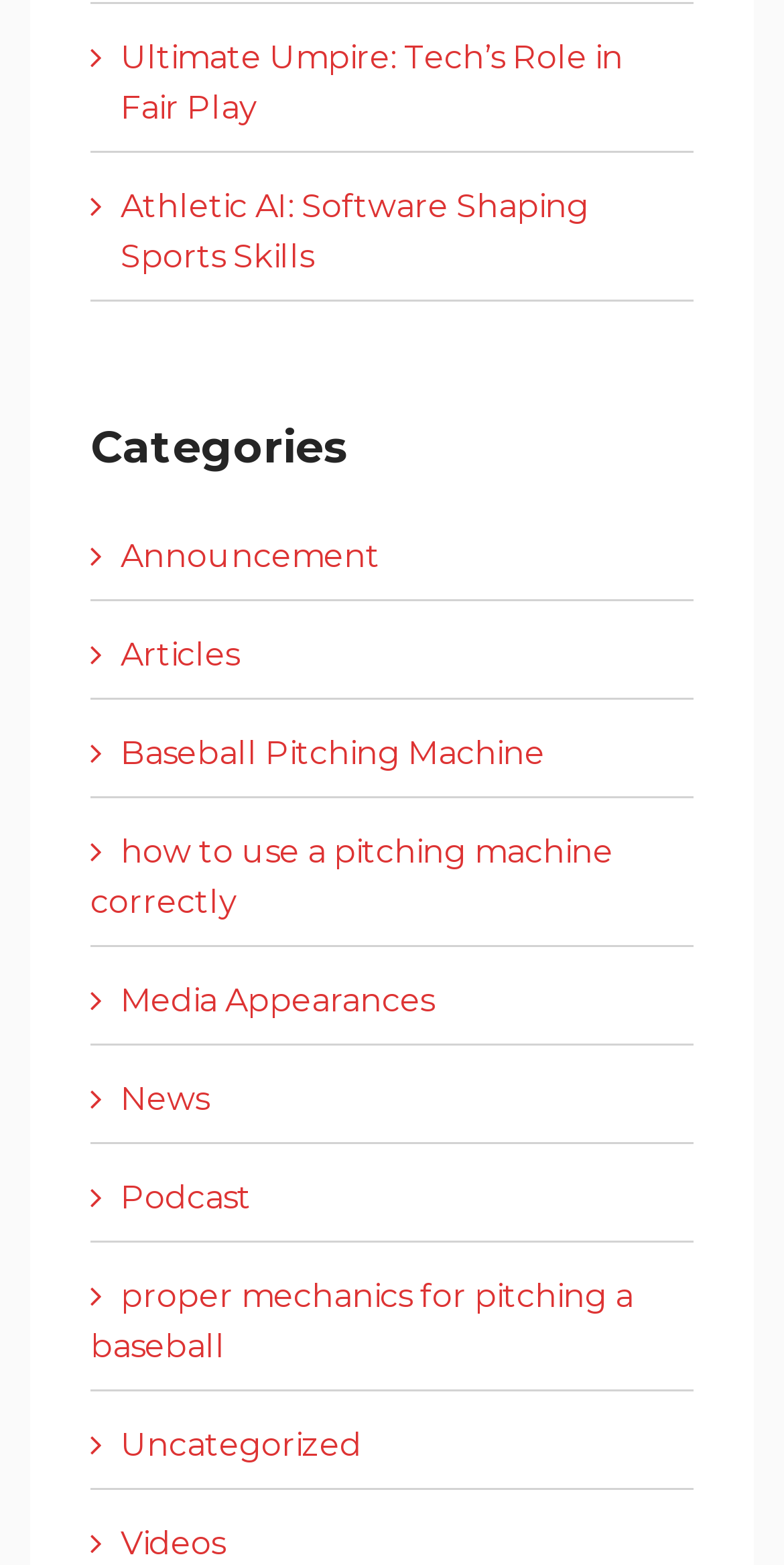How many links are related to baseball?
Analyze the image and provide a thorough answer to the question.

I searched for links related to baseball and found 'Baseball Pitching Machine', 'how to use a pitching machine correctly', and 'proper mechanics for pitching a baseball'. There are 3 links related to baseball.